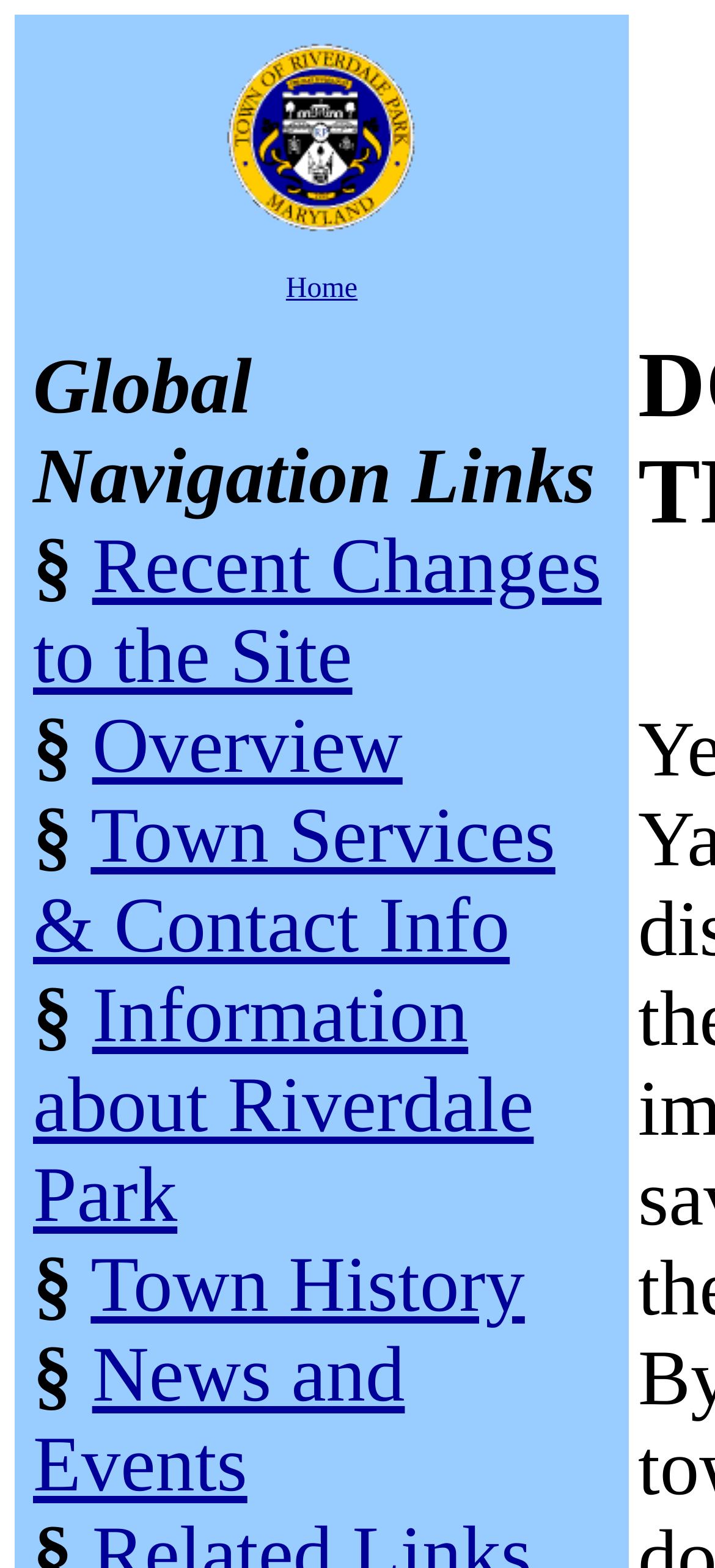Please determine the bounding box coordinates of the section I need to click to accomplish this instruction: "go to home page".

[0.4, 0.174, 0.5, 0.194]